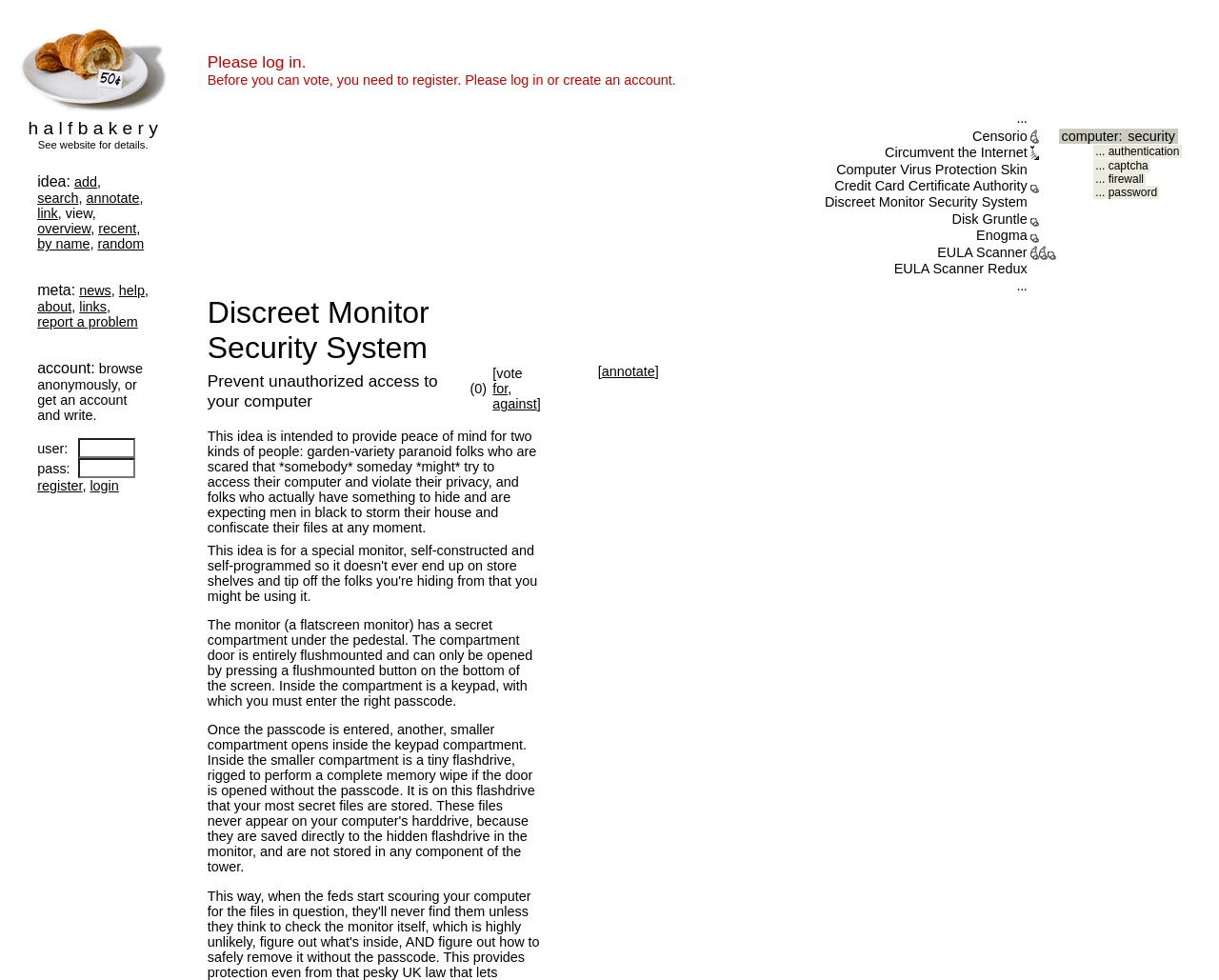Locate the bounding box coordinates of the element I should click to achieve the following instruction: "view the 'Discreet Monitor Security System' idea".

[0.677, 0.199, 0.843, 0.214]